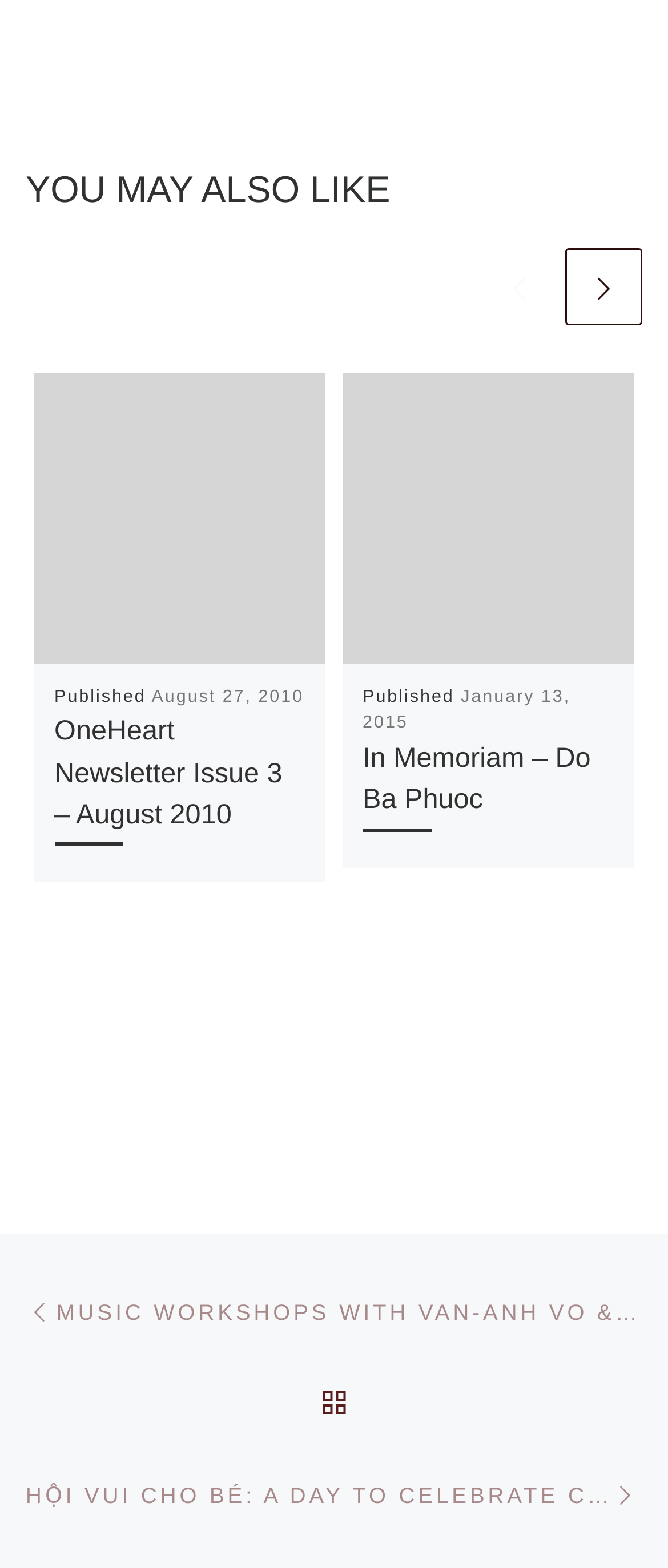Determine the bounding box coordinates of the region to click in order to accomplish the following instruction: "View HỘI VUI CHO BÉ: A DAY TO CELEBRATE CHILDREN". Provide the coordinates as four float numbers between 0 and 1, specifically [left, top, right, bottom].

[0.038, 0.924, 0.962, 0.983]